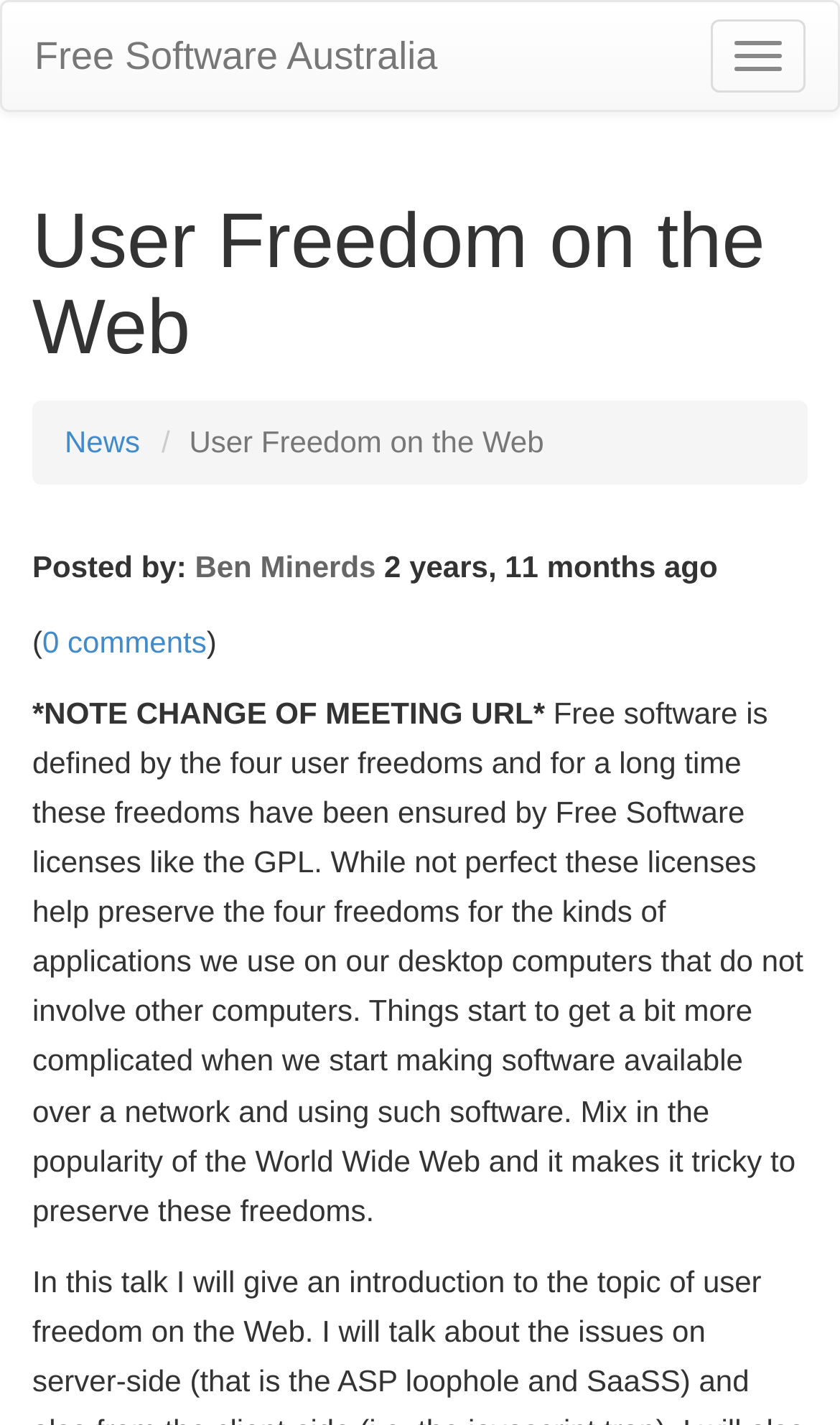Give a one-word or short phrase answer to the question: 
How many user freedoms are there?

four